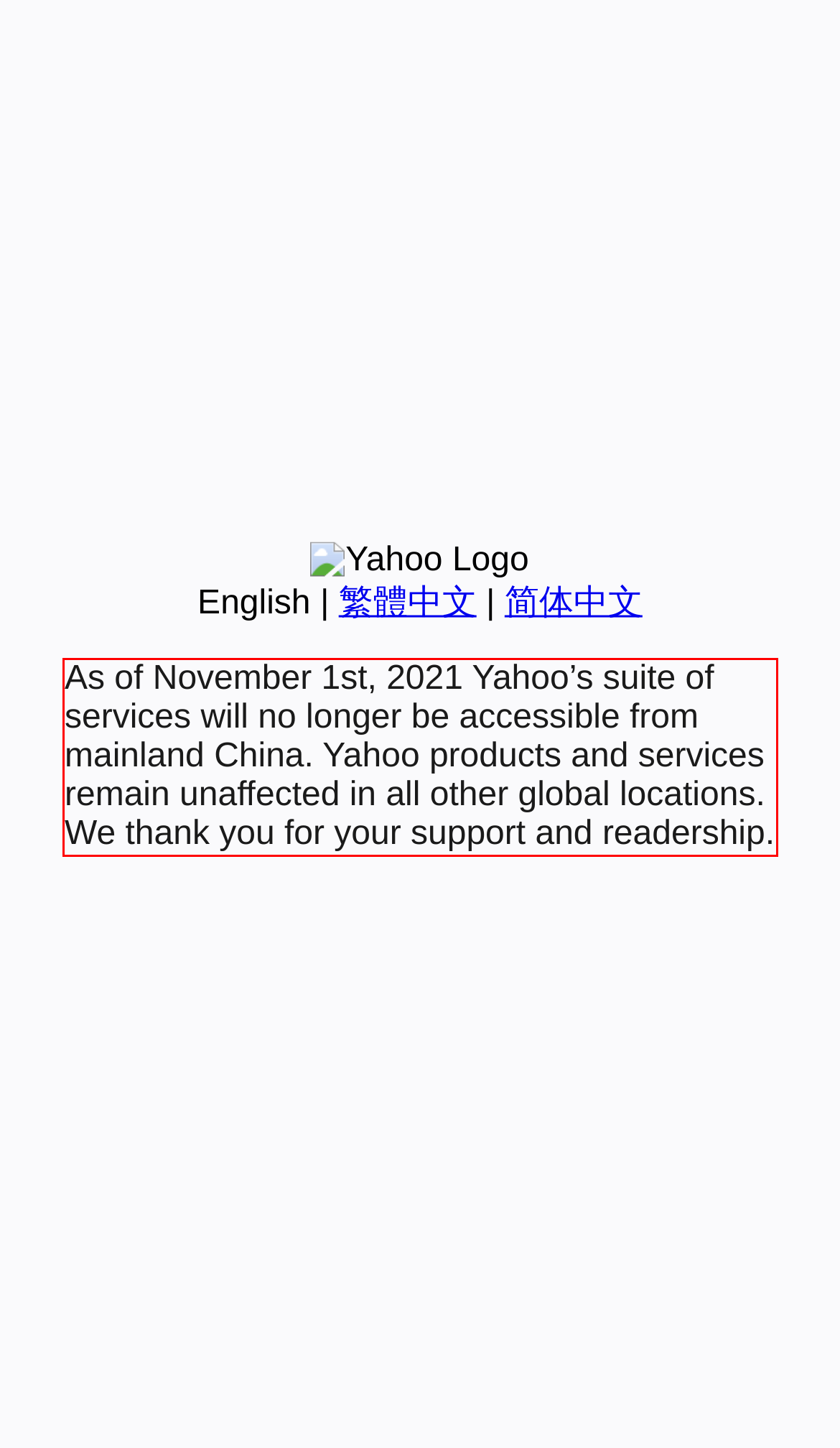Examine the screenshot of the webpage, locate the red bounding box, and generate the text contained within it.

As of November 1st, 2021 Yahoo’s suite of services will no longer be accessible from mainland China. Yahoo products and services remain unaffected in all other global locations. We thank you for your support and readership.